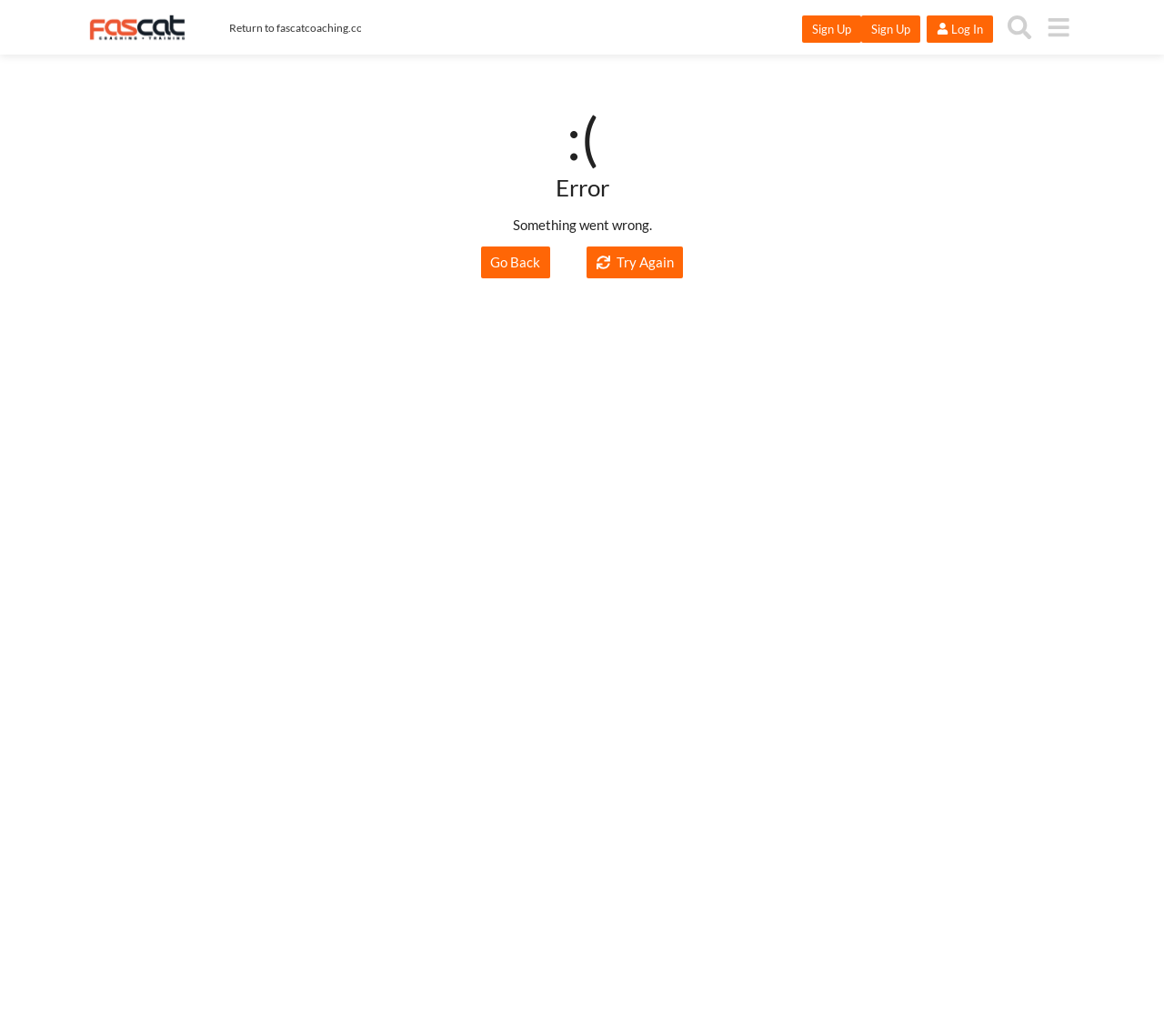Please determine the bounding box coordinates of the element to click on in order to accomplish the following task: "Sign up for an account". Ensure the coordinates are four float numbers ranging from 0 to 1, i.e., [left, top, right, bottom].

[0.689, 0.014, 0.74, 0.041]